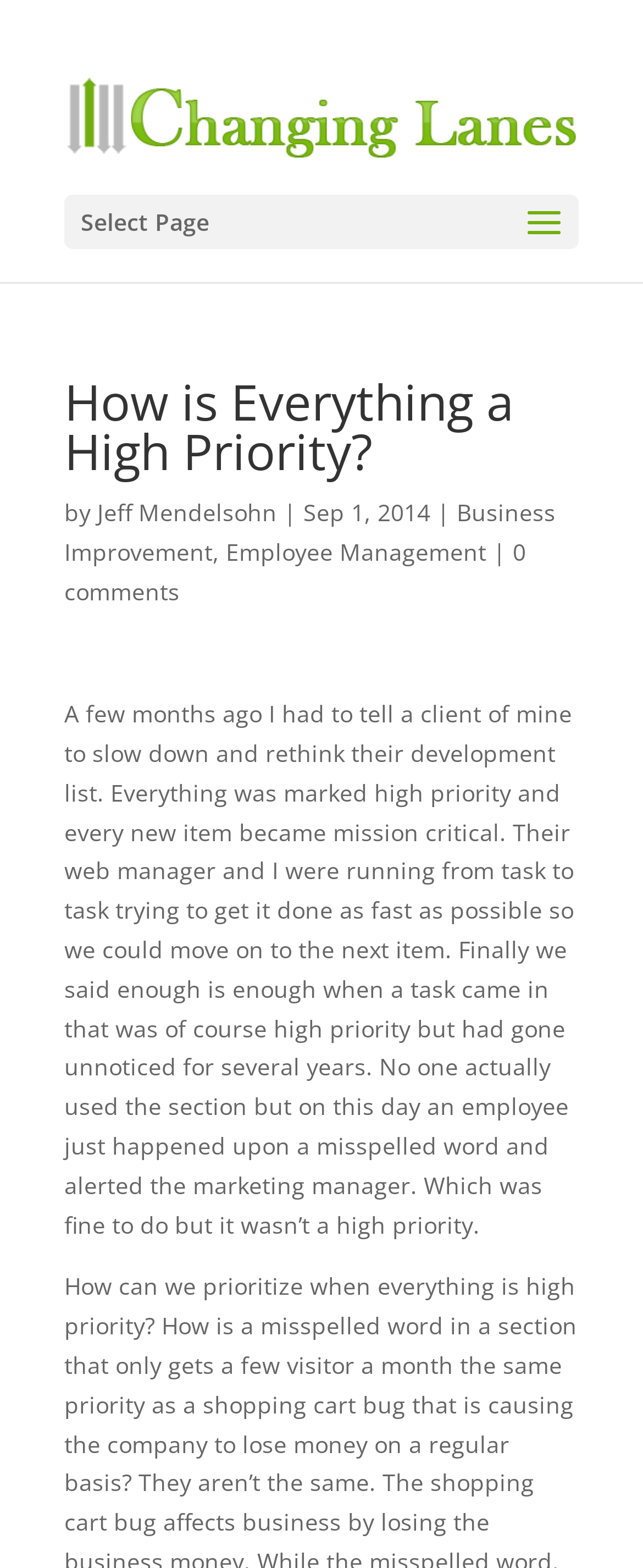Use a single word or phrase to answer the question:
What is the topic of the article?

Business Improvement